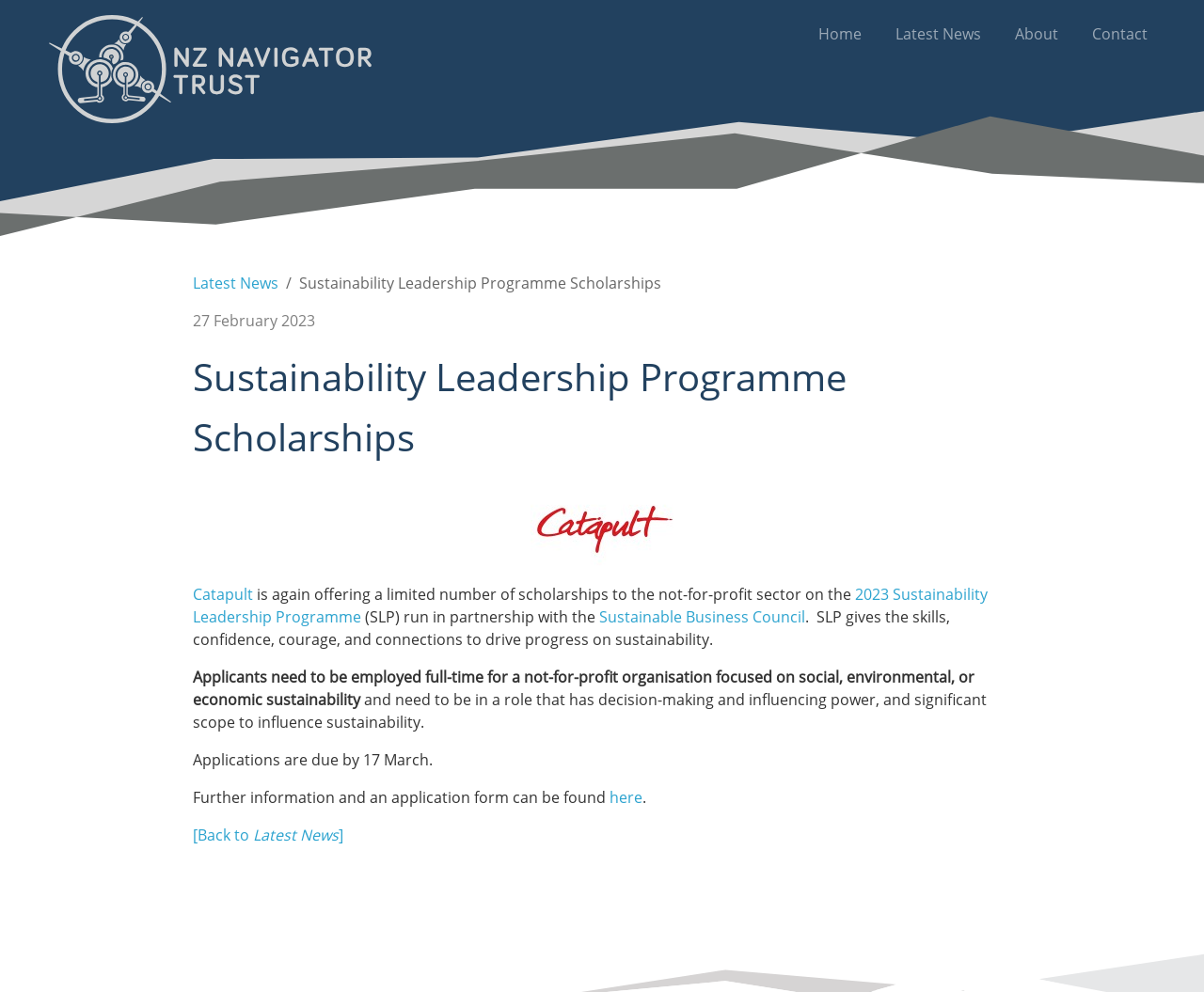Determine the bounding box coordinates for the area you should click to complete the following instruction: "go to Contact".

[0.901, 0.015, 0.959, 0.053]